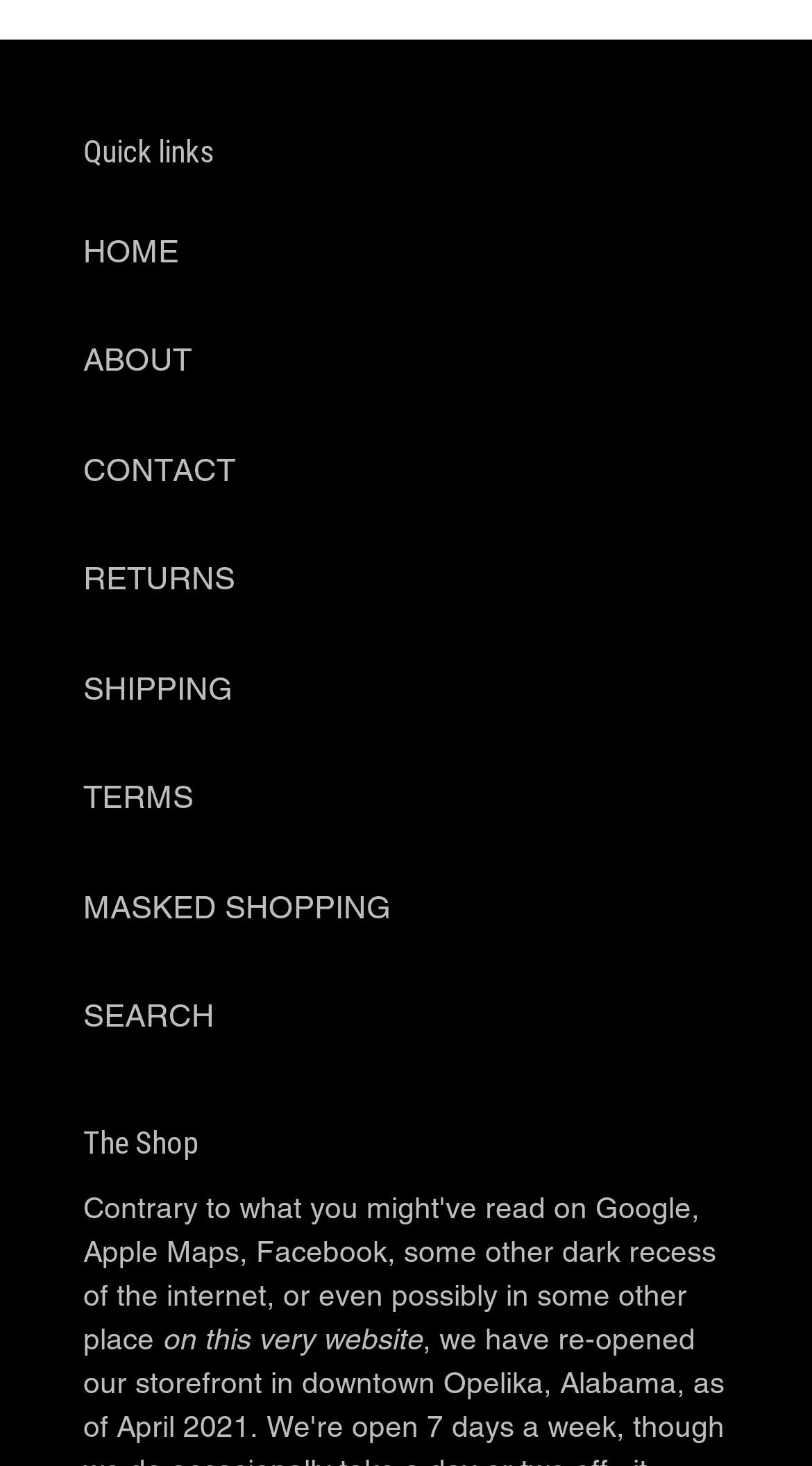Determine the bounding box coordinates for the HTML element mentioned in the following description: "MASKED SHOPPING". The coordinates should be a list of four floats ranging from 0 to 1, represented as [left, top, right, bottom].

[0.103, 0.606, 0.482, 0.63]